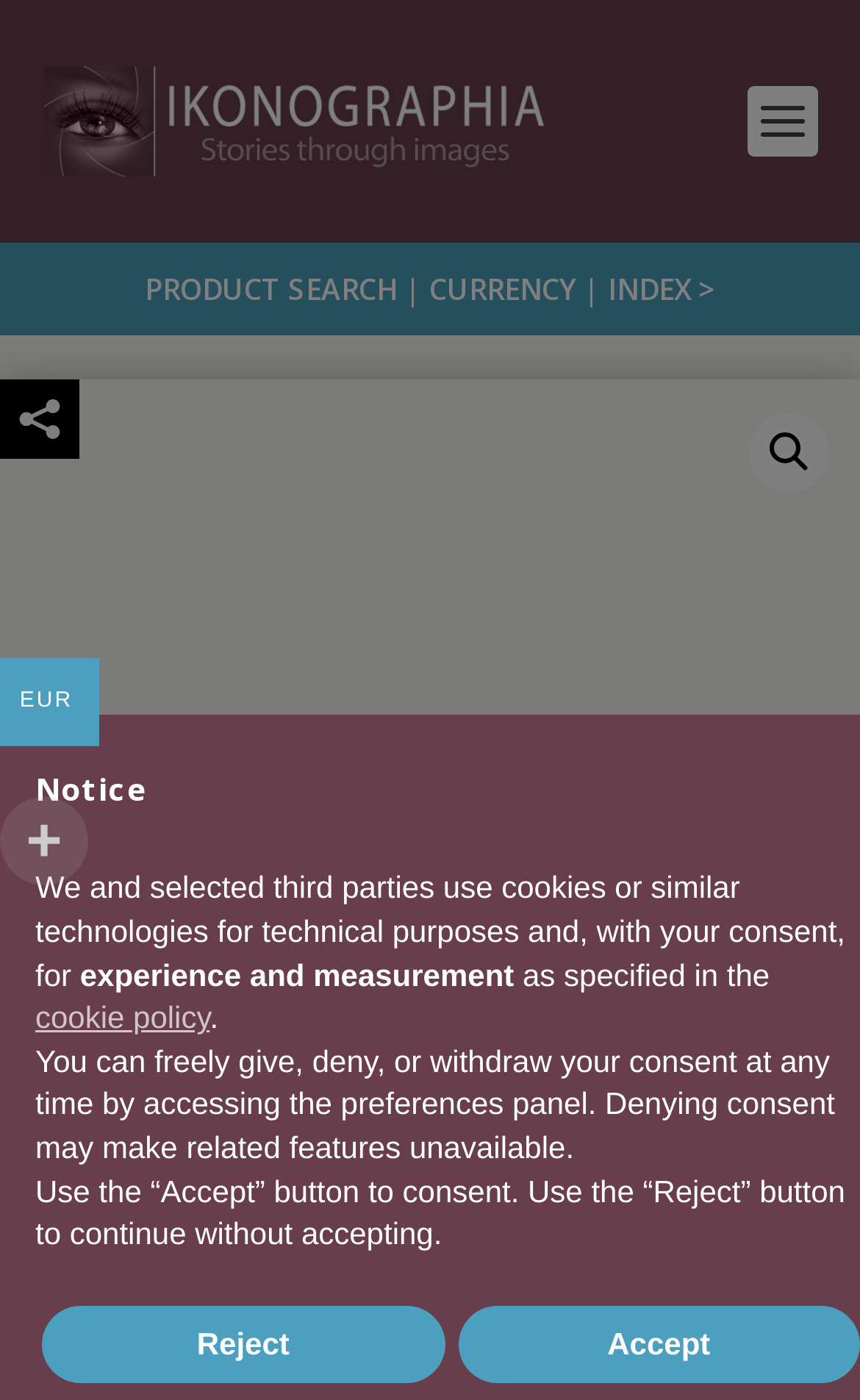Find and generate the main title of the webpage.

Design from the mathematicians with the abstract quality of 1950s Modern Art